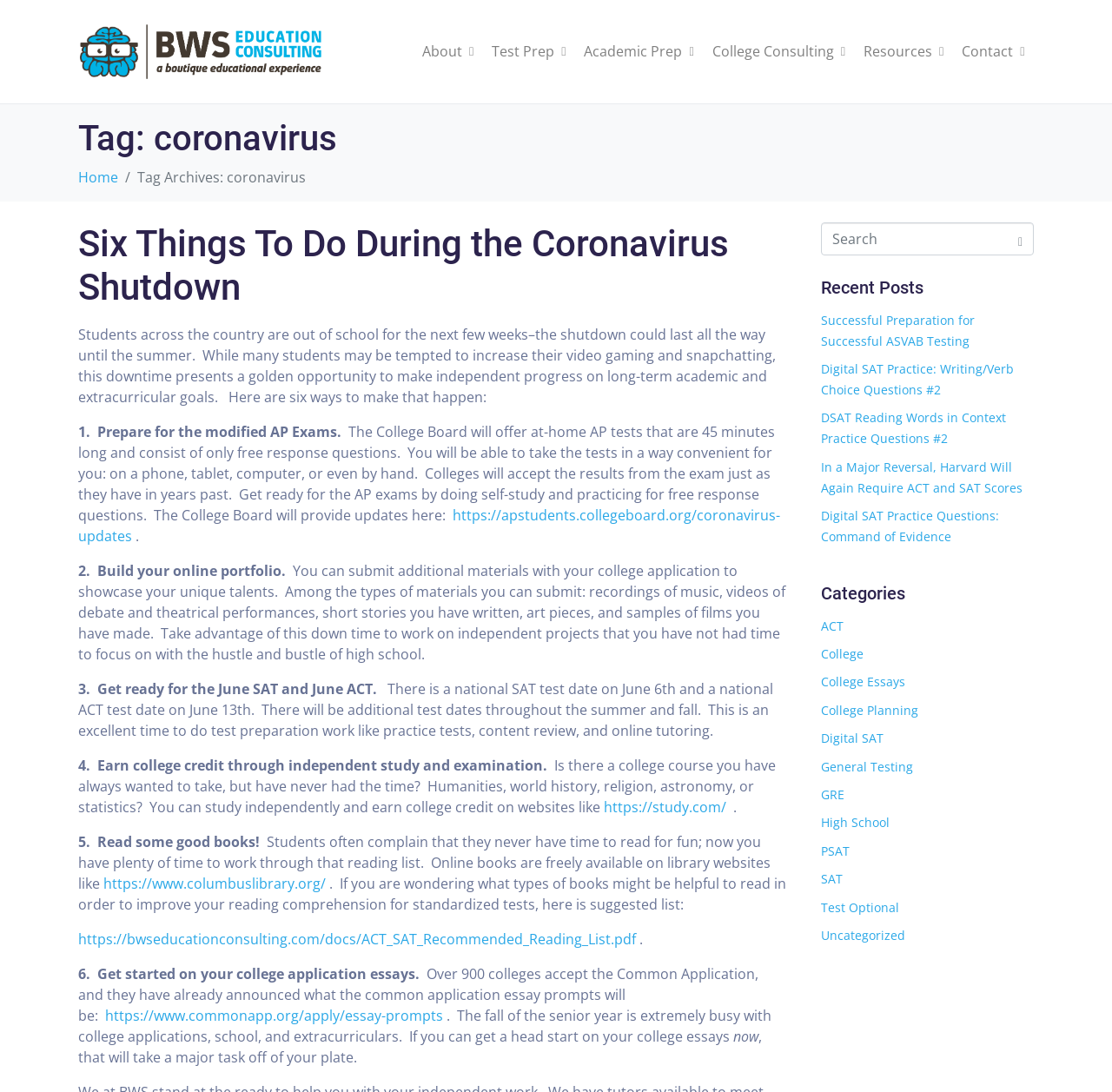Answer the question using only one word or a concise phrase: What is the topic of the current article?

coronavirus